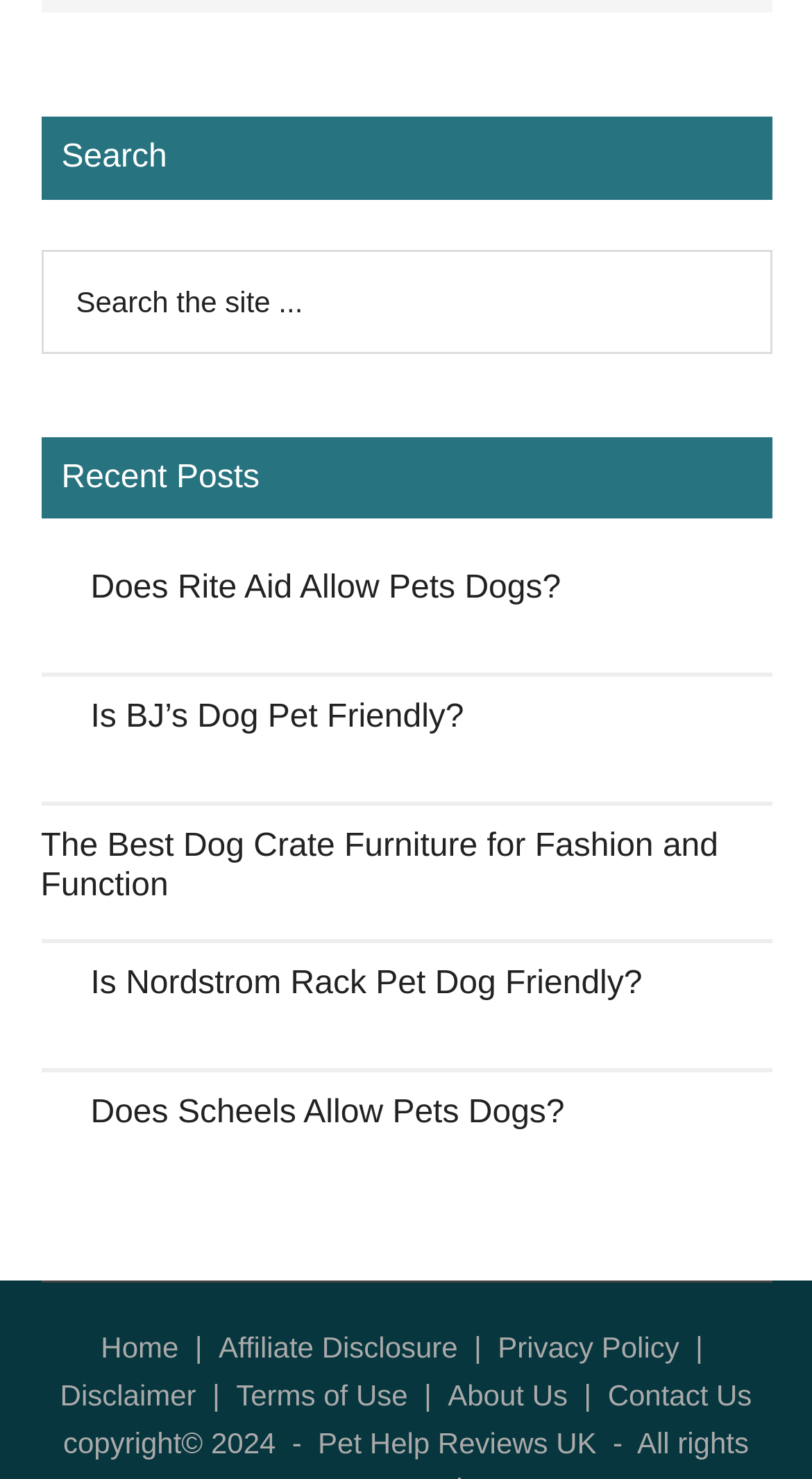What is the theme of the website?
Please give a well-detailed answer to the question.

The website's content, including the articles listed in the Recent Posts section, suggests that the theme of the website is related to pets, particularly dogs.